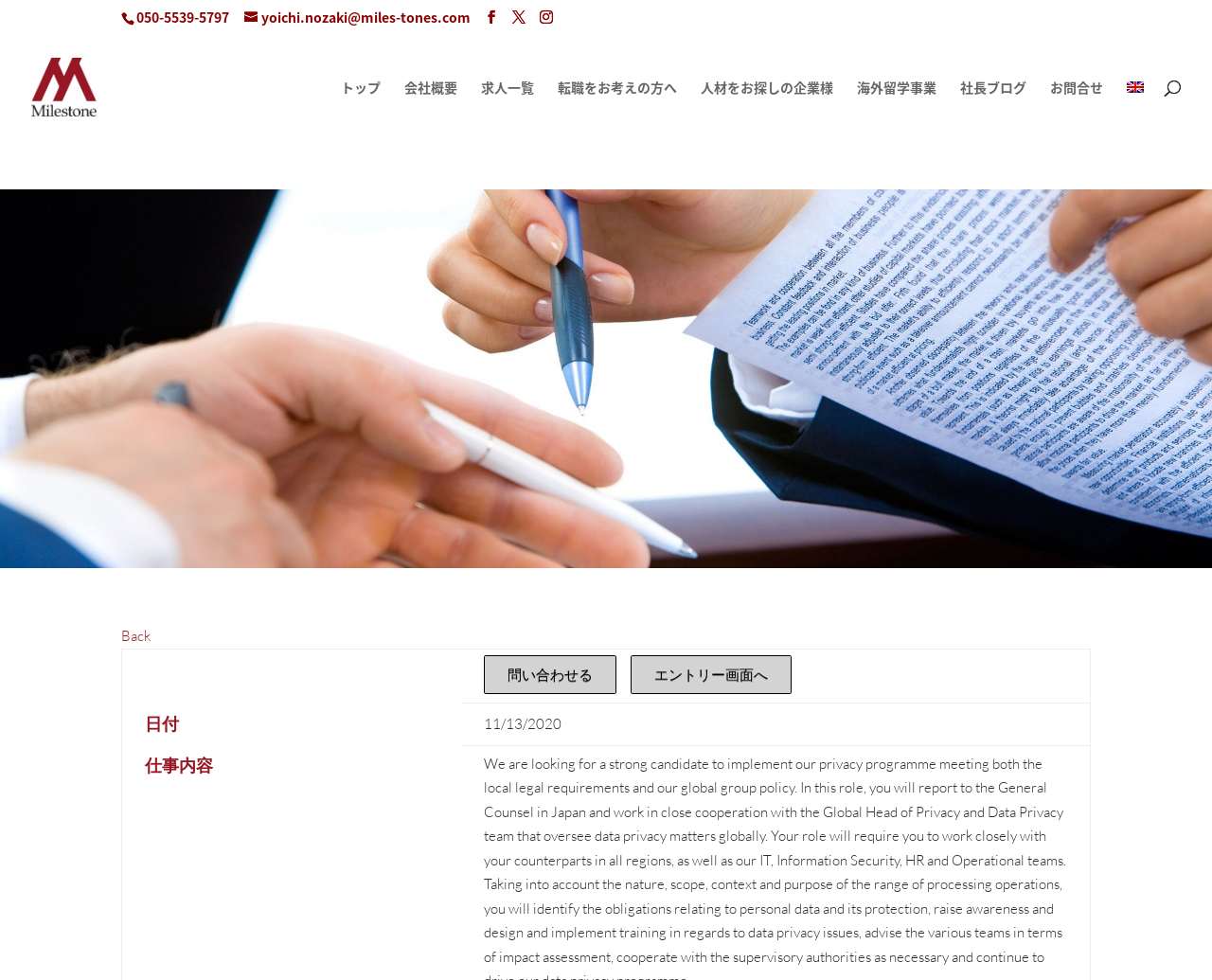Find the bounding box coordinates of the element's region that should be clicked in order to follow the given instruction: "Ask a question". The coordinates should consist of four float numbers between 0 and 1, i.e., [left, top, right, bottom].

[0.399, 0.668, 0.508, 0.708]